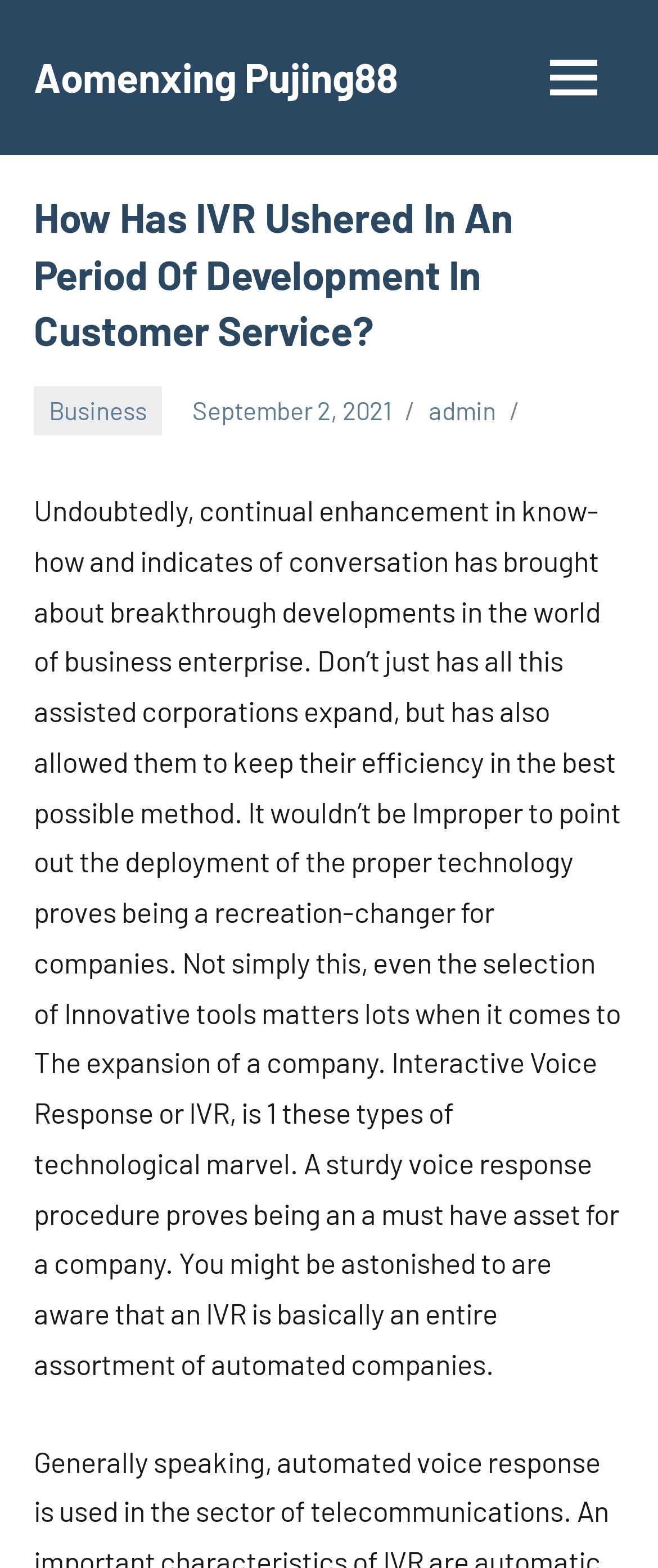Create an elaborate caption that covers all aspects of the webpage.

The webpage is about the impact of Interactive Voice Response (IVR) on customer service. At the top-left corner, there is a link to "Aomenxing Pujing88". On the top-right corner, there is a button that expands to a primary menu. Below the button, there is a header section that spans the entire width of the page. 

In the header section, the title "How Has IVR Ushered In An Period Of Development In Customer Service?" is prominently displayed. Below the title, there are three links: "Business" on the left, "September 2, 2021" in the middle, and "admin" on the right. The "September 2, 2021" link also contains a time element.

Below the header section, there is a large block of text that occupies most of the page. The text discusses how advancements in technology and communication have led to breakthrough developments in the business world, and how the deployment of the right technology, such as IVR, can be a game-changer for companies. The text also explains that IVR is an essential asset for a company, providing a range of automated services.